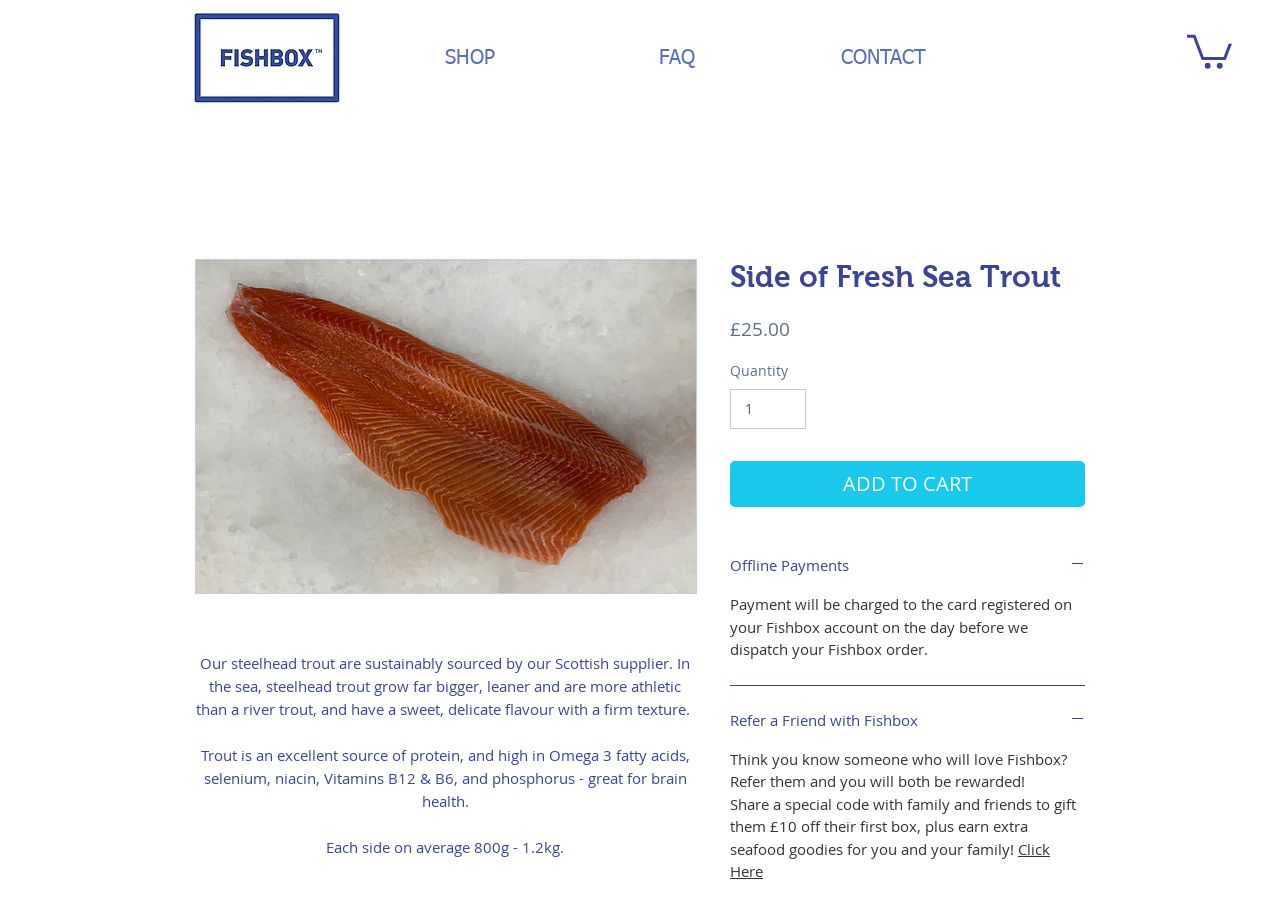What is the average weight of each side of fresh sea trout?
By examining the image, provide a one-word or phrase answer.

800g - 1.2kg